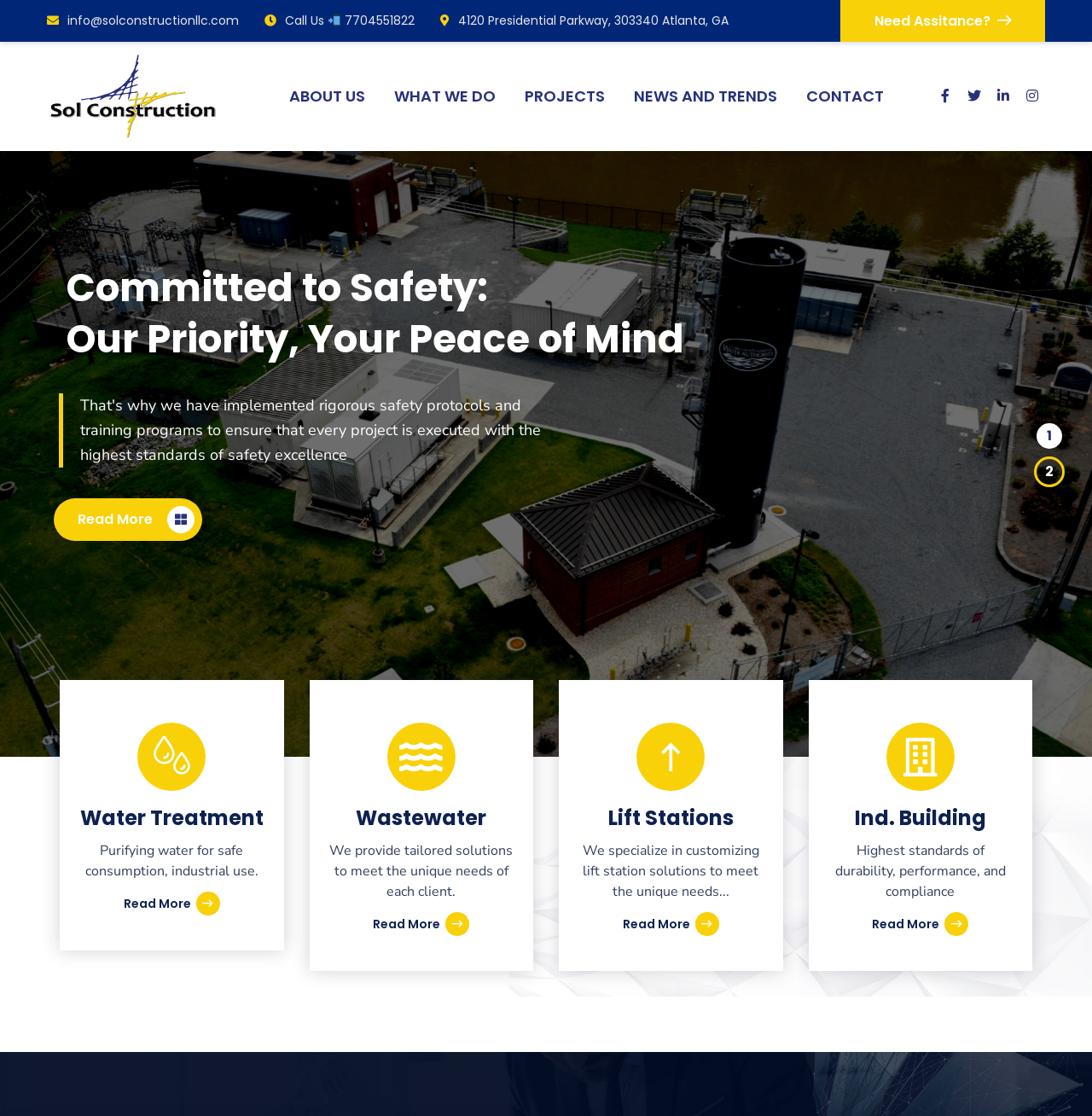Identify the bounding box for the UI element that is described as follows: "WHAT WE DO".

[0.361, 0.056, 0.454, 0.117]